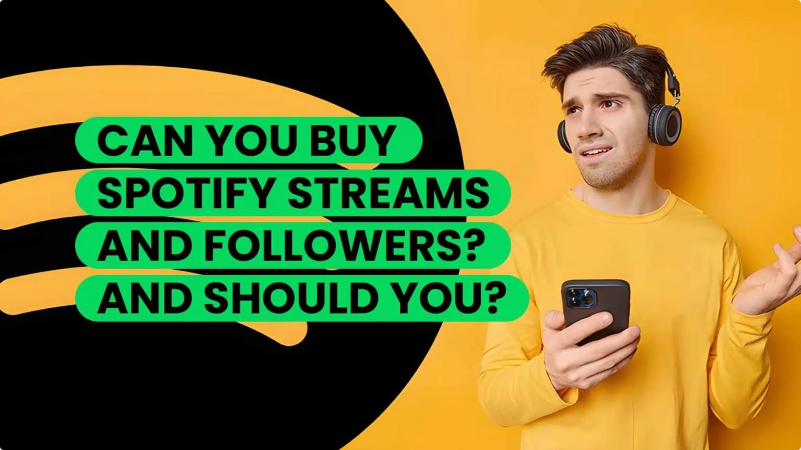What is the iconic logo featured in the backdrop?
Carefully analyze the image and provide a thorough answer to the question.

The image has a backdrop that reinforces the theme of music promotion, and upon closer inspection, it can be seen that the iconic logo featured in the backdrop is the Spotify logo, which is a well-known symbol in the music industry.